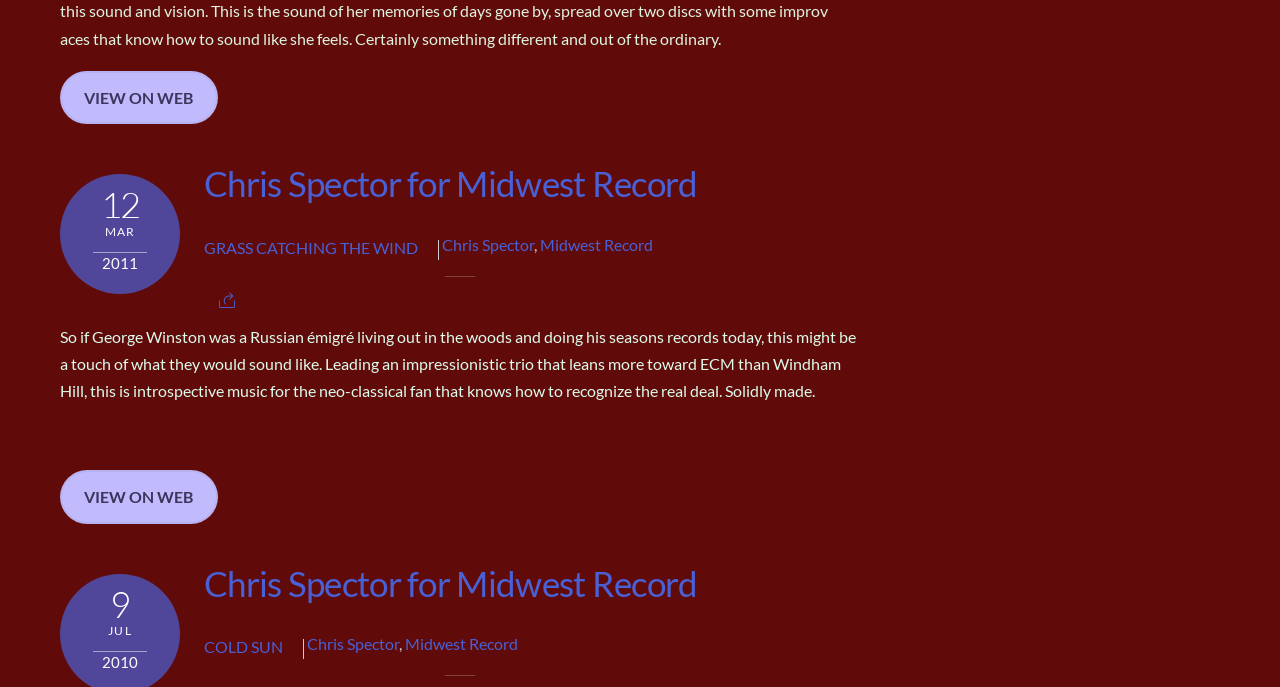Specify the bounding box coordinates (top-left x, top-left y, bottom-right x, bottom-right y) of the UI element in the screenshot that matches this description: Surveying

None